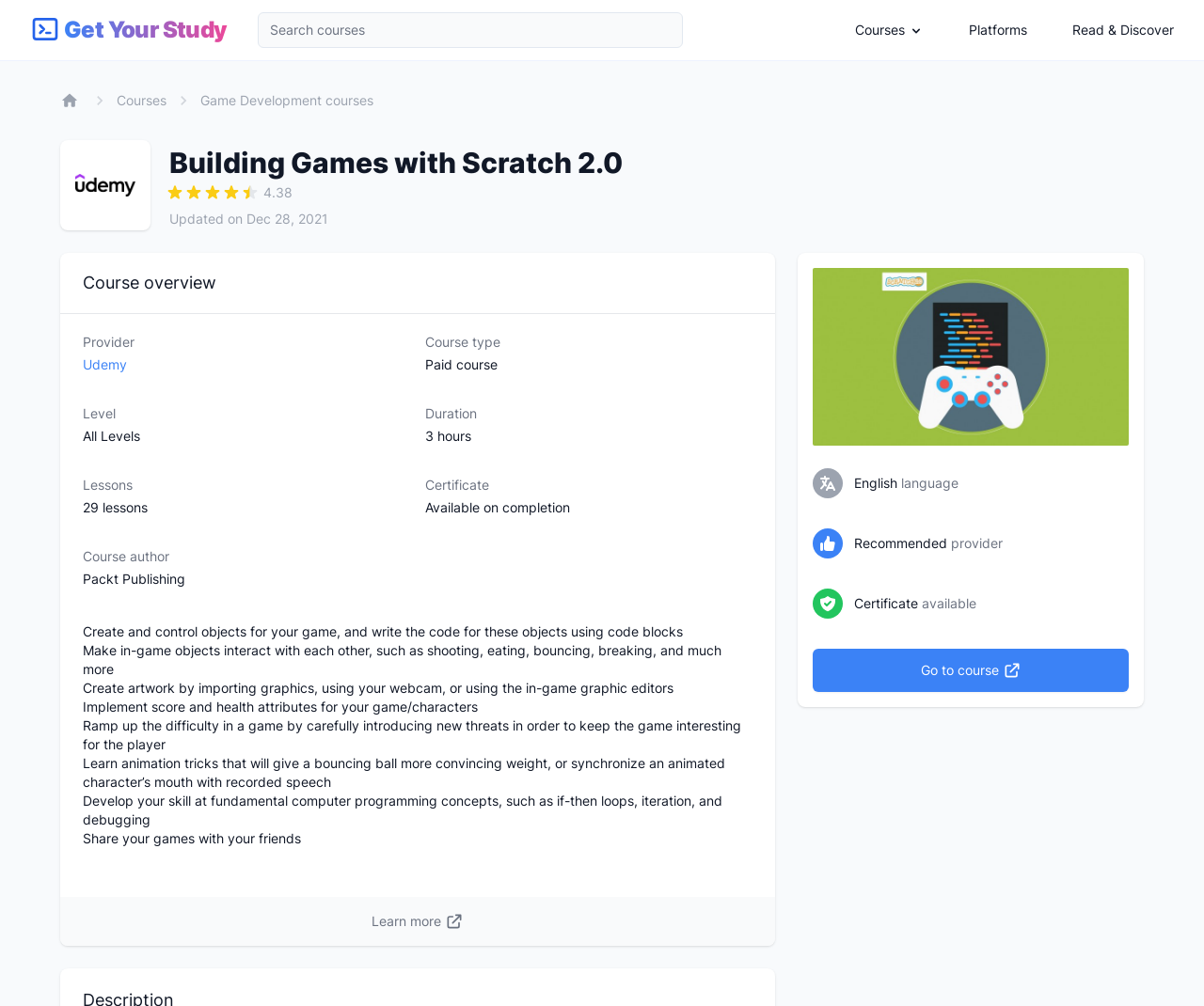Identify the bounding box coordinates for the element that needs to be clicked to fulfill this instruction: "Search courses". Provide the coordinates in the format of four float numbers between 0 and 1: [left, top, right, bottom].

[0.214, 0.012, 0.567, 0.048]